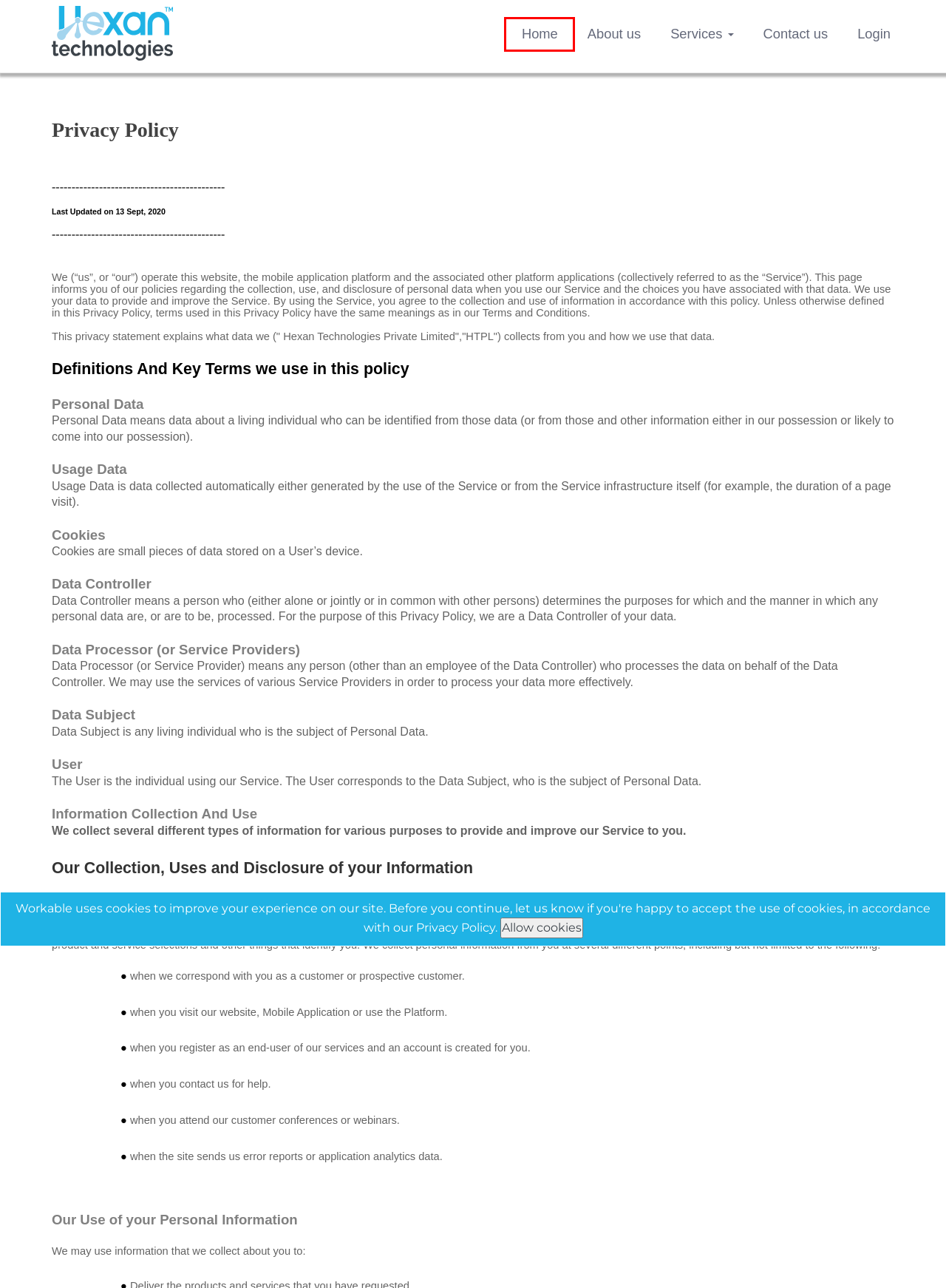Examine the screenshot of a webpage with a red bounding box around a specific UI element. Identify which webpage description best matches the new webpage that appears after clicking the element in the red bounding box. Here are the candidates:
A. Hexan Technologies - Terms Of Use
B. Hexan Technologies - Privacy Policy | Protected by DMCA.com
C. Hexan Technologies
D. Hexan Technologies - Return and Refund Policy
E. Contact Us
F. Mobile Application
G. Hexan Technologies | User Login
H. About Us

C